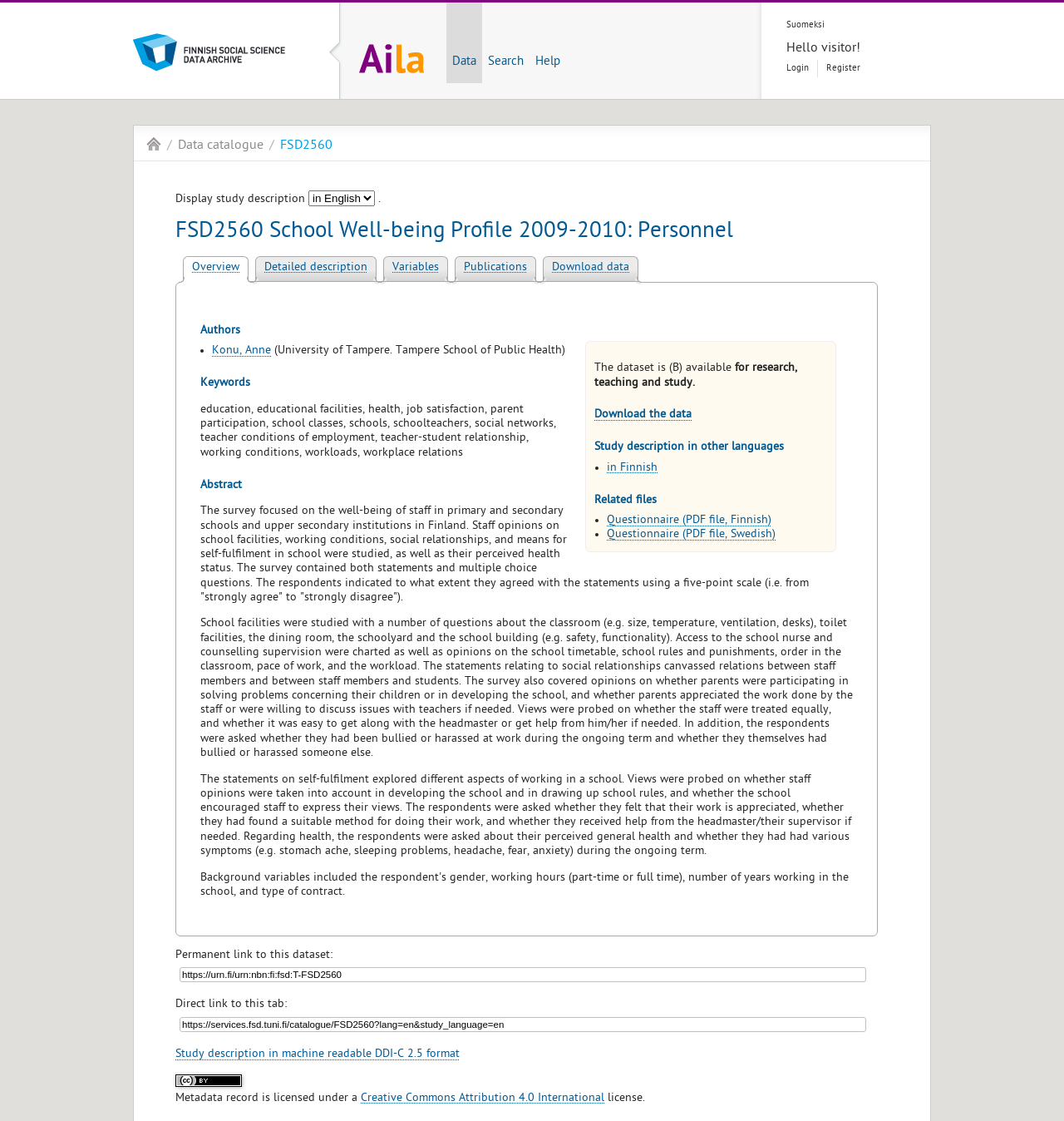Give a one-word or short phrase answer to the question: 
What is the language of the study description?

English